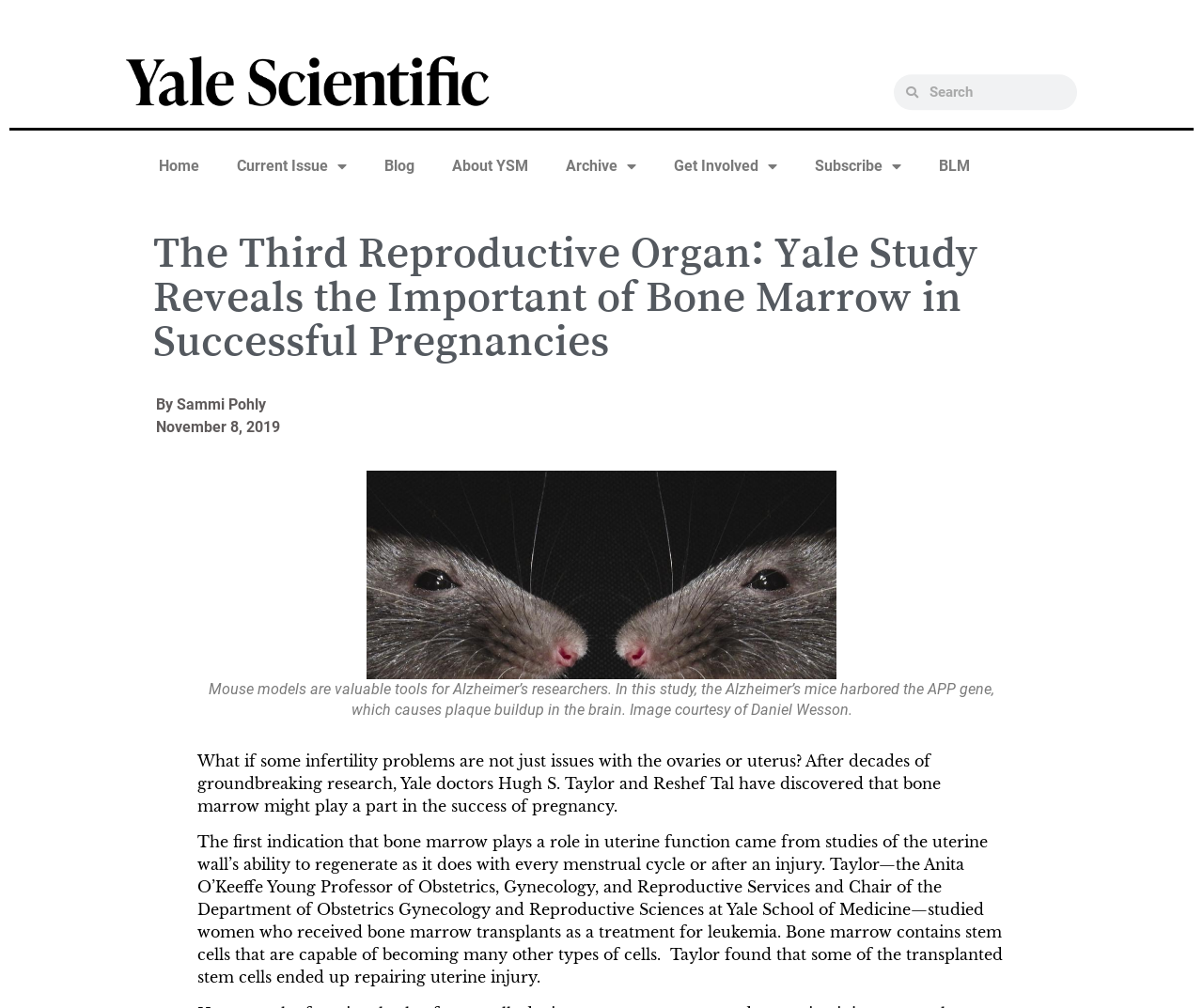Please identify the bounding box coordinates of the element's region that should be clicked to execute the following instruction: "Click on Trang Chủ". The bounding box coordinates must be four float numbers between 0 and 1, i.e., [left, top, right, bottom].

None